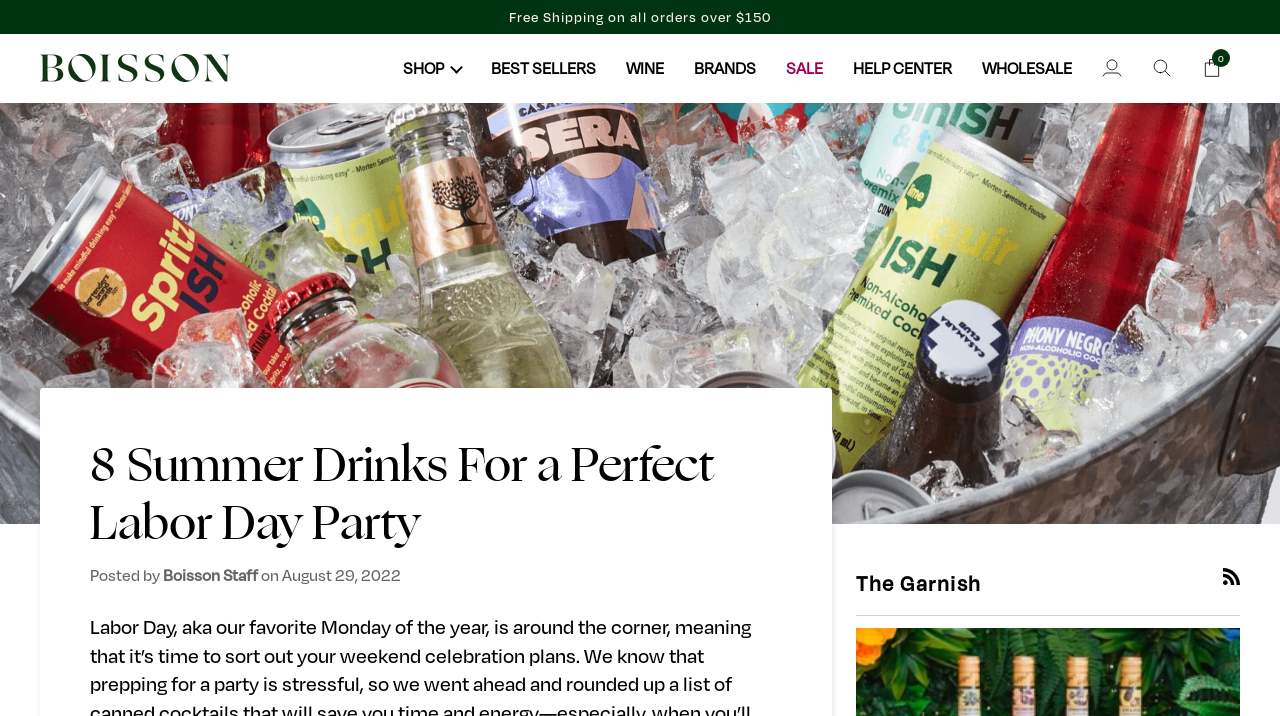Find the bounding box coordinates for the area you need to click to carry out the instruction: "View 'My Account'". The coordinates should be four float numbers between 0 and 1, indicated as [left, top, right, bottom].

[0.849, 0.048, 0.888, 0.143]